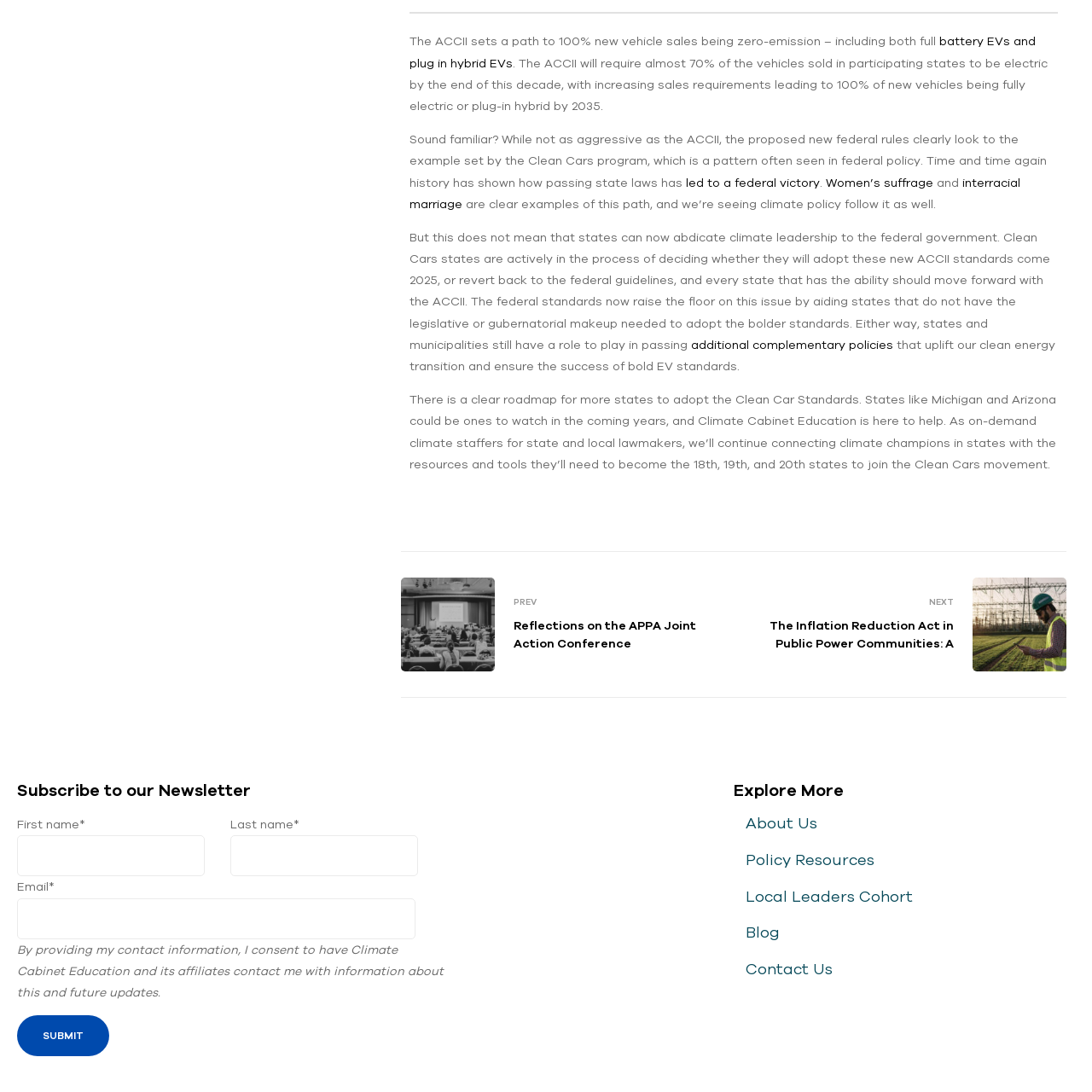What is the goal of the ACCII?
Please answer using one word or phrase, based on the screenshot.

100% new vehicle sales being zero-emission